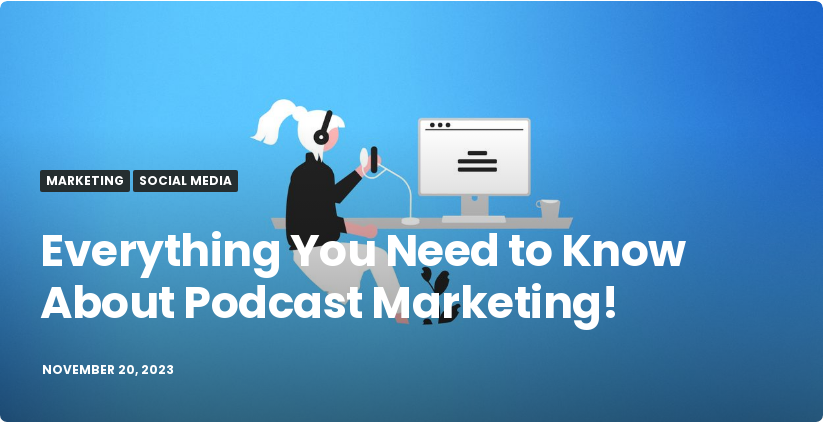Please provide a comprehensive answer to the question below using the information from the image: What is the dominant color of the backdrop?

The backdrop of the image features a gradient blue color, which enhances the professional and dynamic feel of the design, and provides a visually appealing contrast to the other elements in the image.